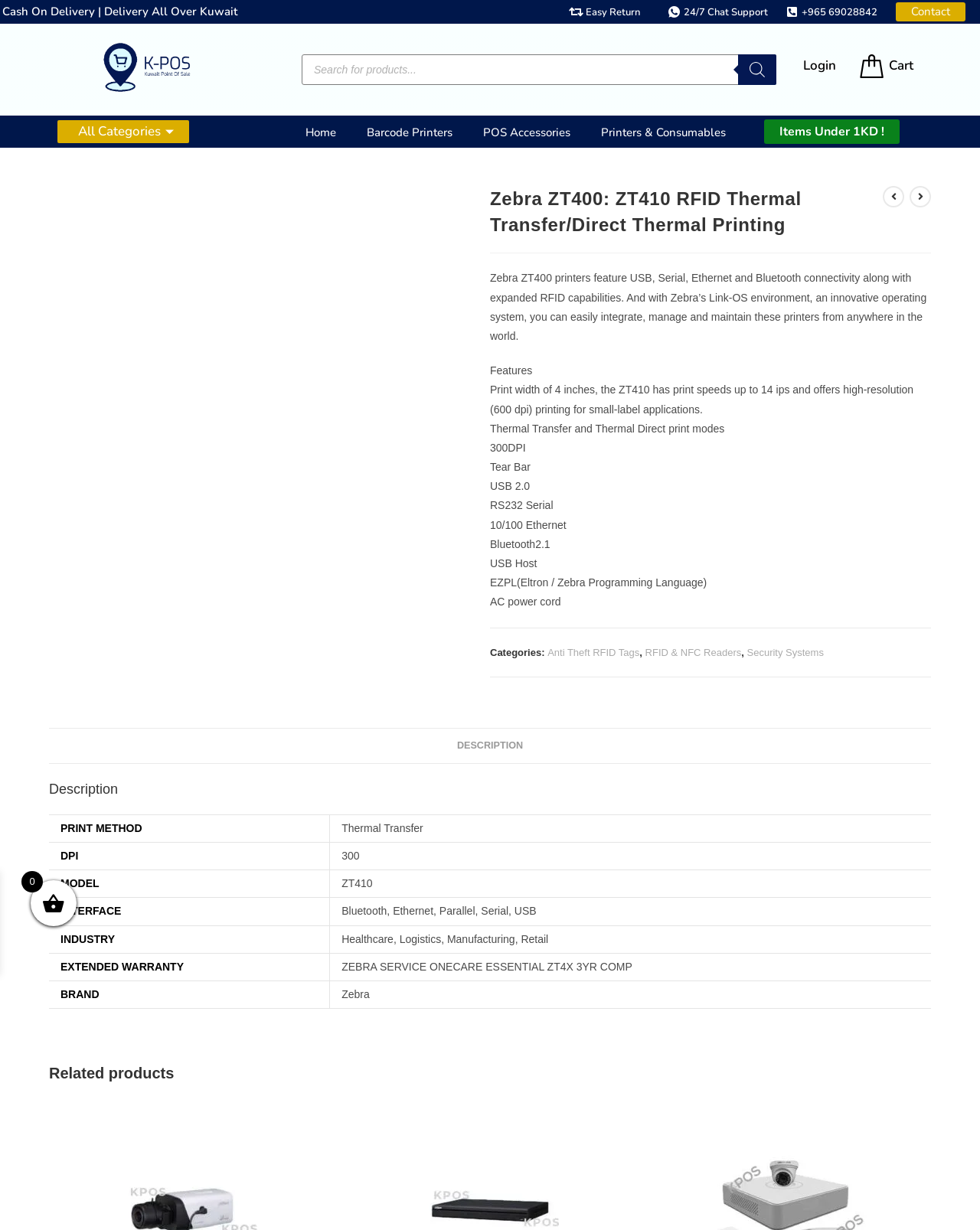Please specify the bounding box coordinates of the clickable region necessary for completing the following instruction: "Login to account". The coordinates must consist of four float numbers between 0 and 1, i.e., [left, top, right, bottom].

[0.808, 0.026, 0.865, 0.082]